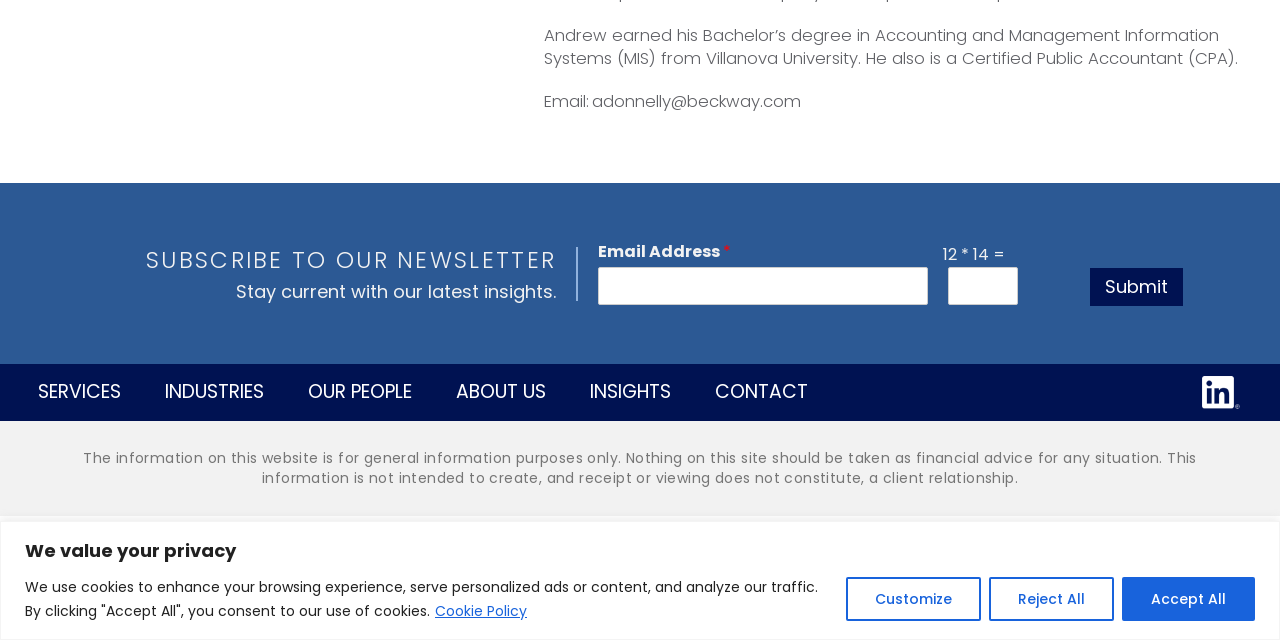Provide the bounding box coordinates of the UI element that matches the description: "Submit".

[0.852, 0.418, 0.924, 0.477]